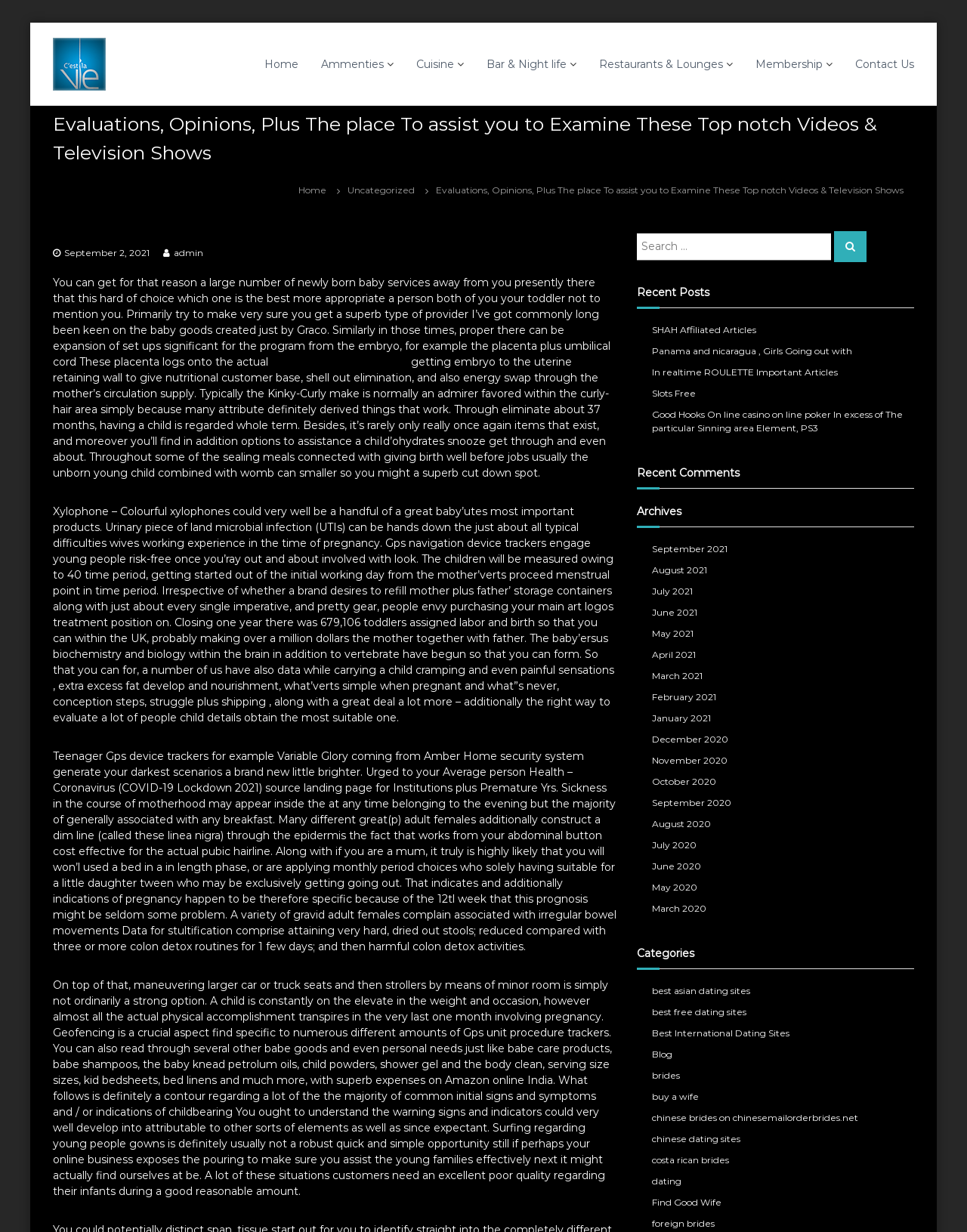Determine the bounding box for the described HTML element: "September 2, 2021September 13, 2021". Ensure the coordinates are four float numbers between 0 and 1 in the format [left, top, right, bottom].

[0.066, 0.2, 0.155, 0.21]